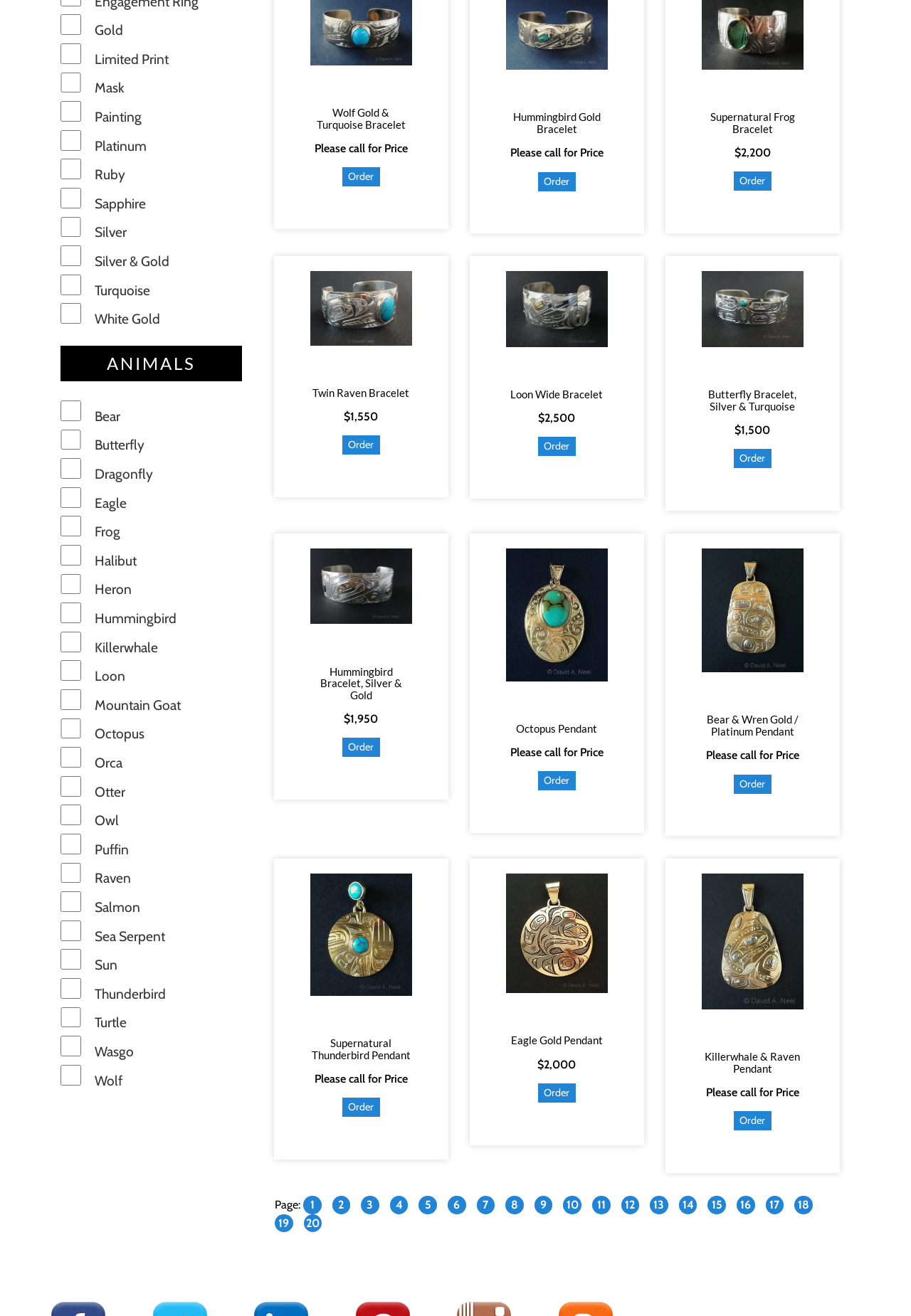Find the bounding box of the web element that fits this description: "Octopus Pendant".

[0.567, 0.548, 0.656, 0.558]